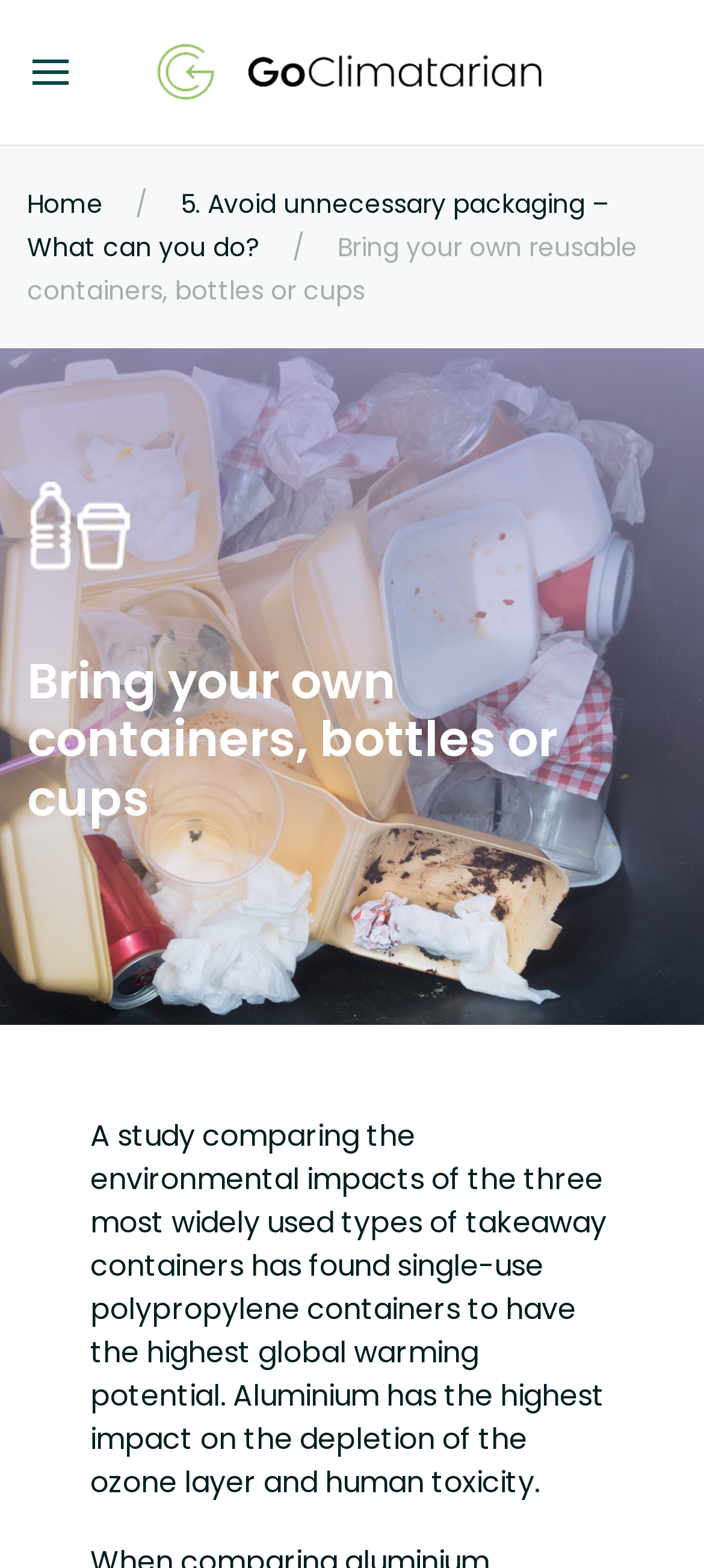From the element description Home, predict the bounding box coordinates of the UI element. The coordinates must be specified in the format (top-left x, top-left y, bottom-right x, bottom-right y) and should be within the 0 to 1 range.

[0.038, 0.119, 0.146, 0.142]